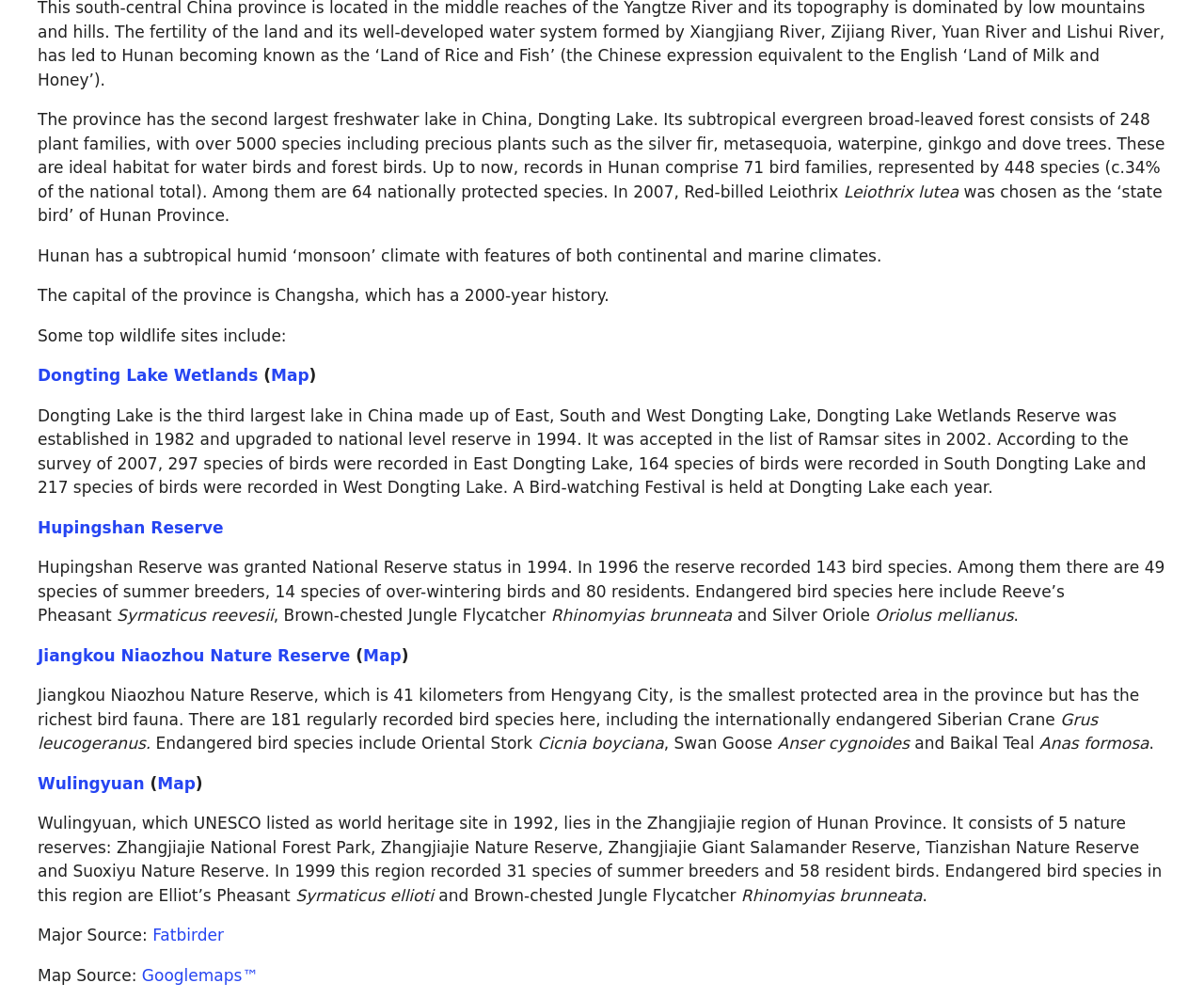Identify the bounding box for the described UI element: "Jiangkou Niaozhou Nature Reserve".

[0.031, 0.647, 0.291, 0.666]